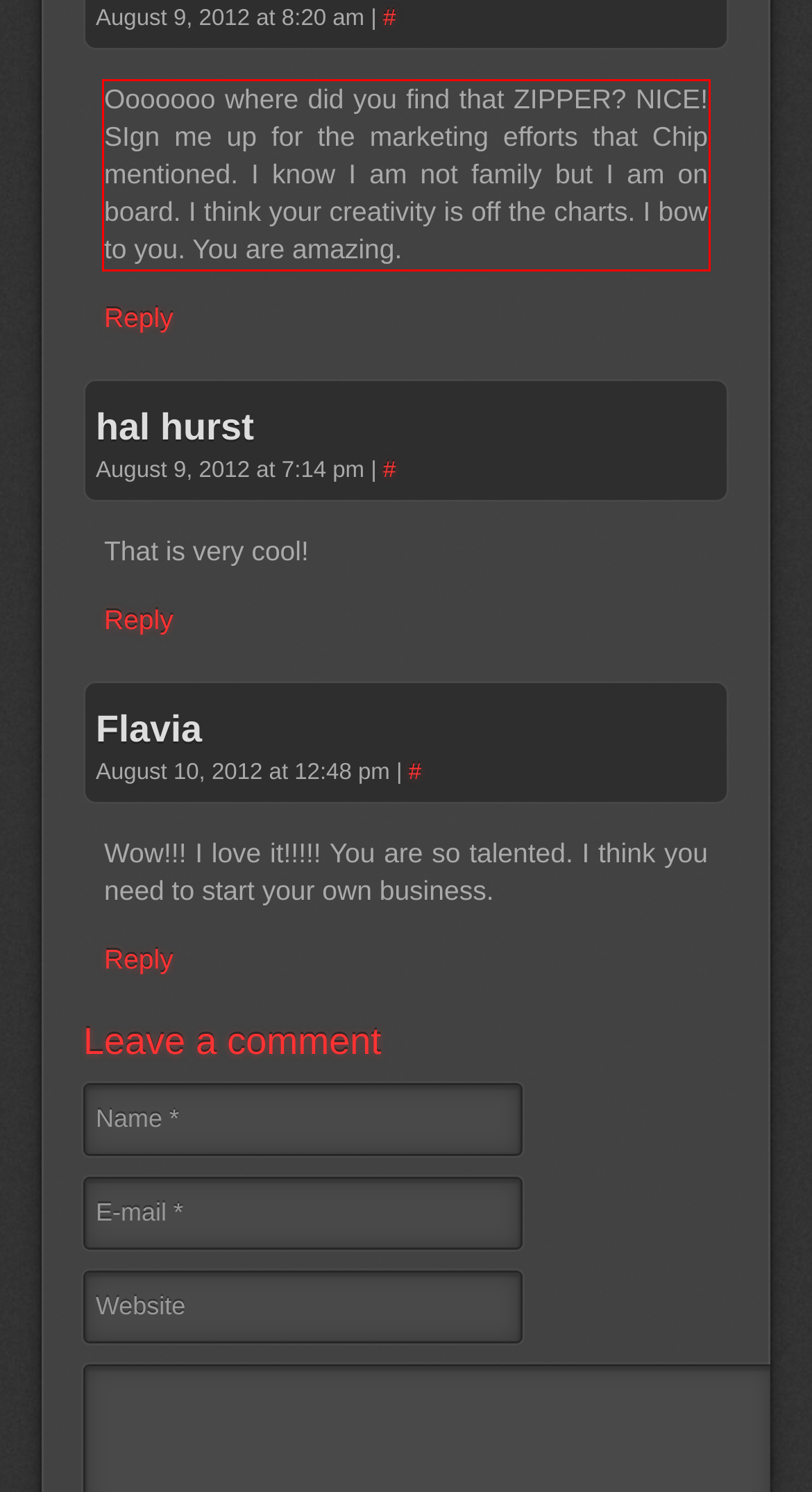Examine the screenshot of the webpage, locate the red bounding box, and perform OCR to extract the text contained within it.

Ooooooo where did you find that ZIPPER? NICE! SIgn me up for the marketing efforts that Chip mentioned. I know I am not family but I am on board. I think your creativity is off the charts. I bow to you. You are amazing.